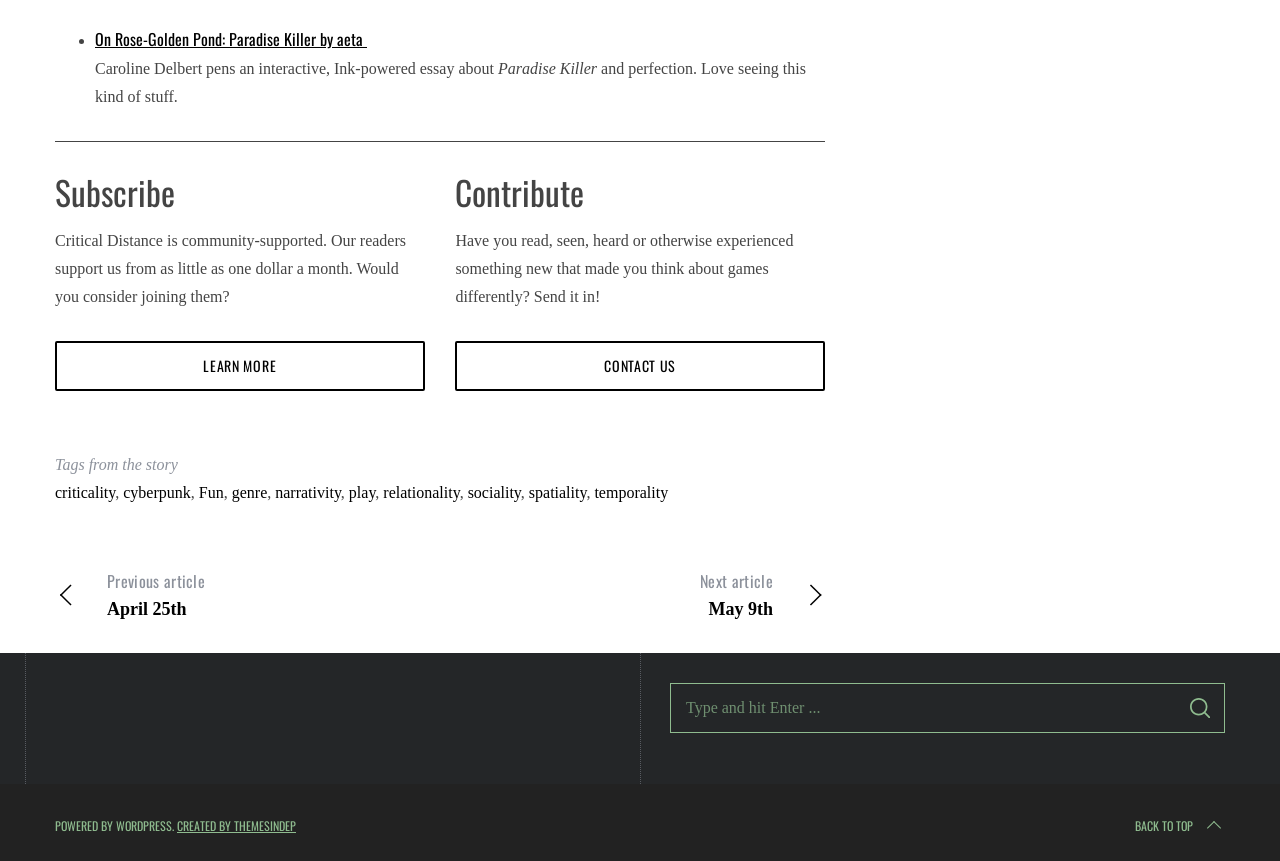Locate the bounding box coordinates of the area to click to fulfill this instruction: "Read the article about Paradise Killer". The bounding box should be presented as four float numbers between 0 and 1, in the order [left, top, right, bottom].

[0.074, 0.031, 0.287, 0.059]